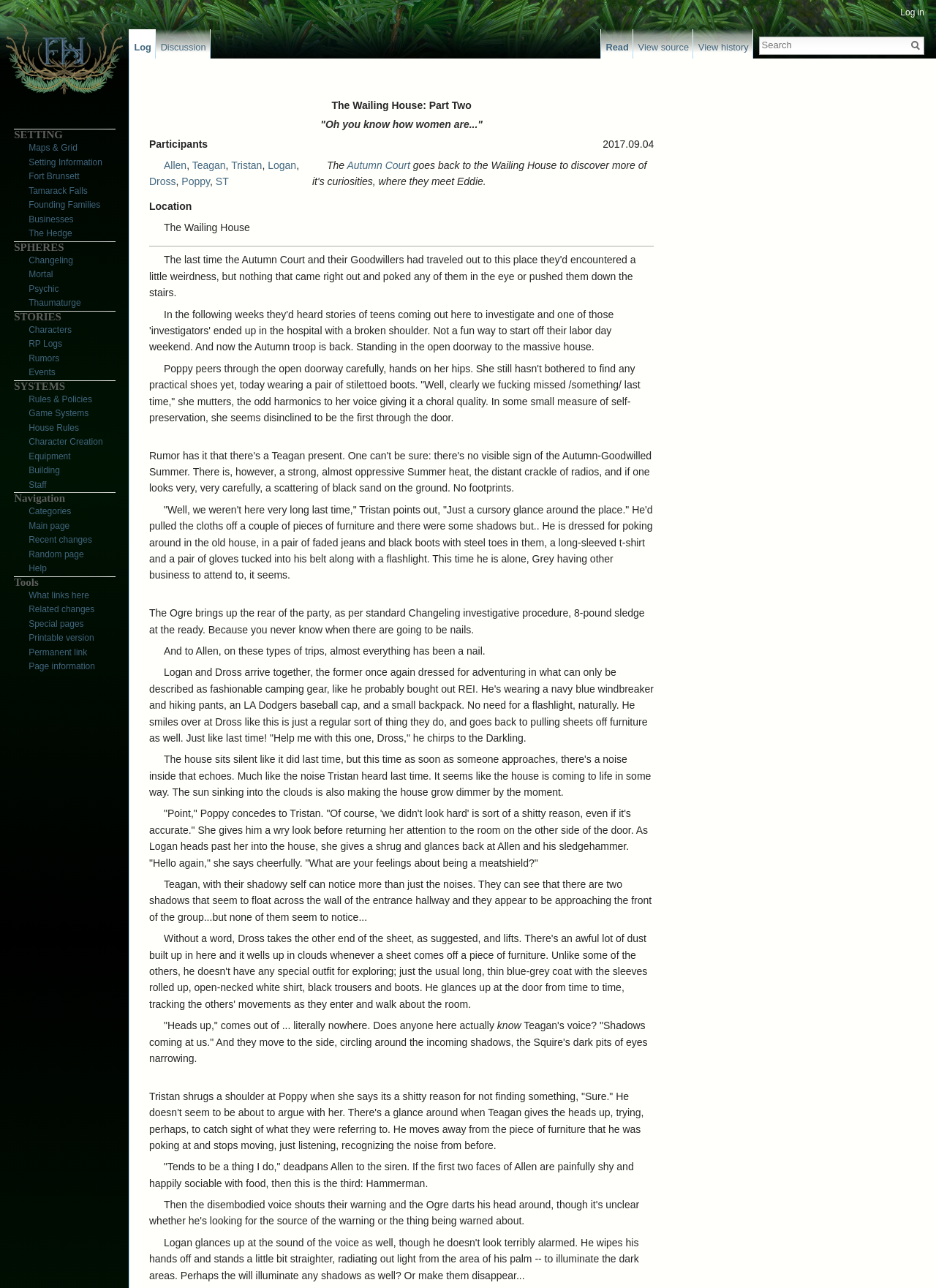What is the name of the court in the story? From the image, respond with a single word or brief phrase.

Autumn Court